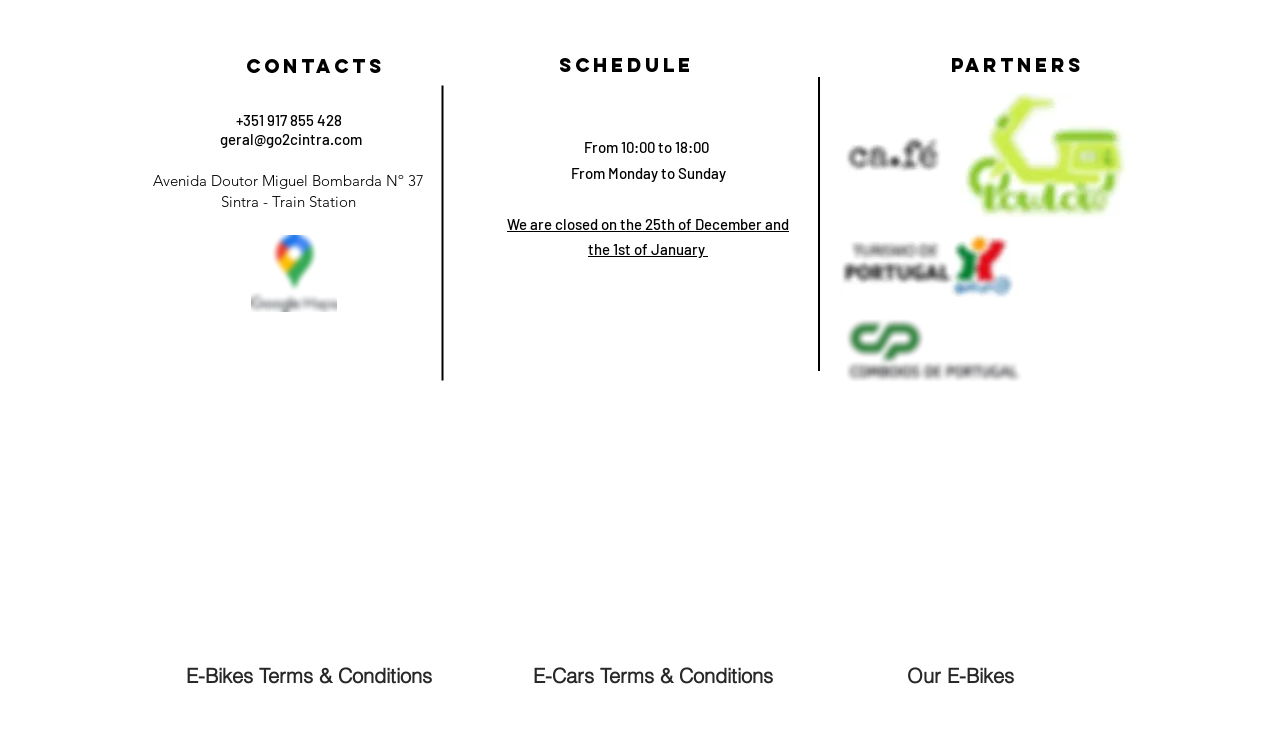Answer the question briefly using a single word or phrase: 
What social media platforms does the business have?

Facebook, Instagram, Youtube